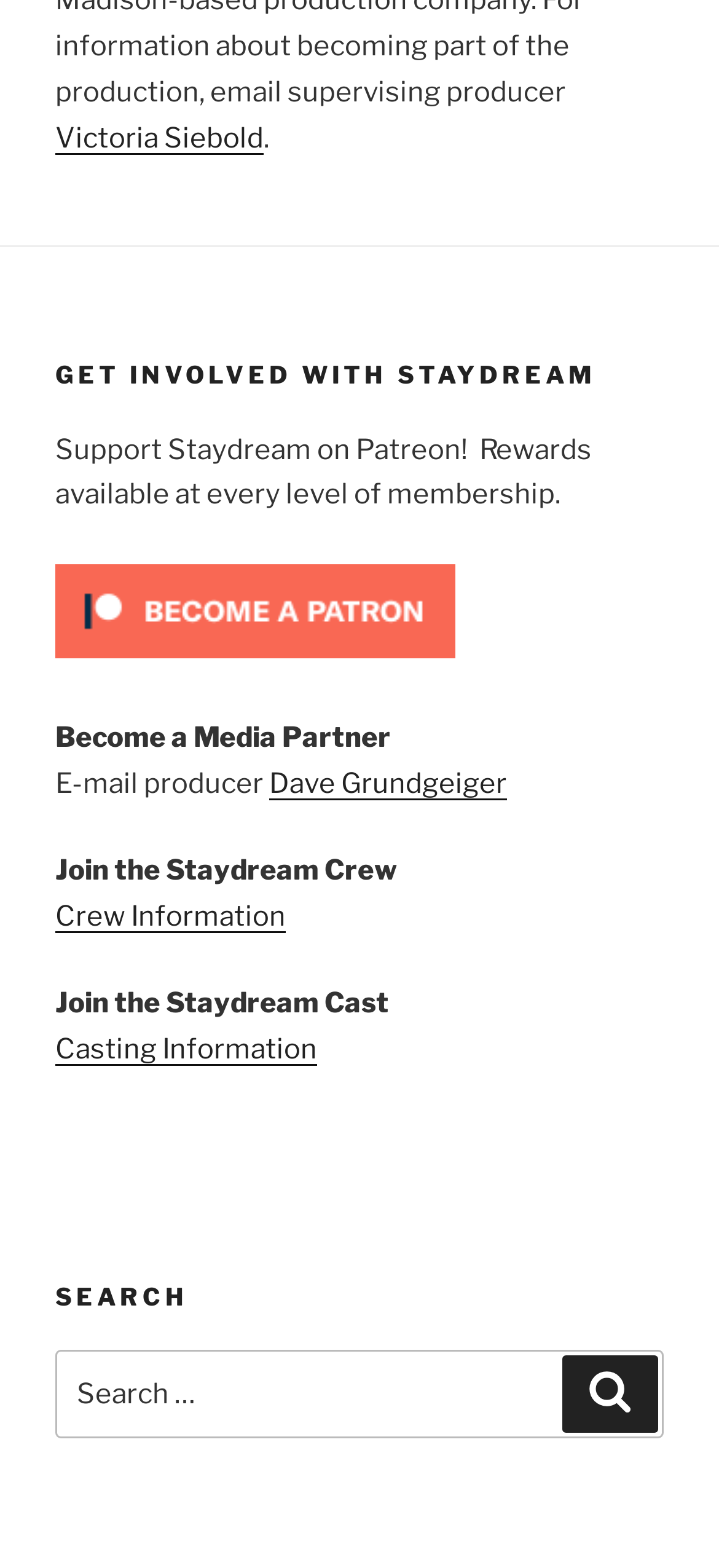Please identify the bounding box coordinates of where to click in order to follow the instruction: "Email the producer".

[0.077, 0.489, 0.374, 0.51]